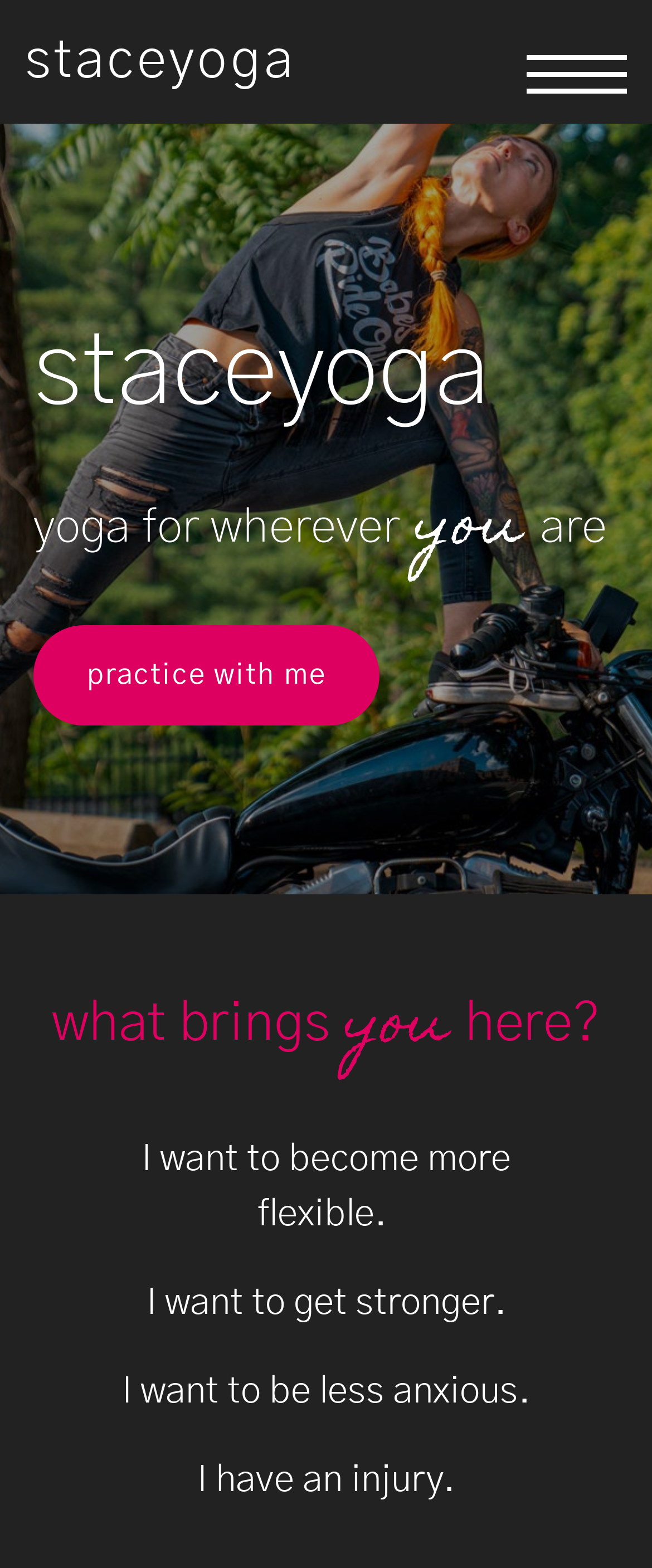Generate a thorough description of the webpage.

The webpage is titled "staceyoga" and appears to be a yoga-related website. At the top left, there is a link with the same title "staceyoga". On the top right, a button labeled "toggle mobile menu" is present, which controls the primary menu.

Below the top section, a heading "yoga for wherever you are" is displayed prominently, with the words "yoga for wherever" and "you are" on separate lines. 

Underneath this heading, a link "practice with me" is positioned. 

Further down, a larger heading "what brings you here?" is displayed, spanning almost the entire width of the page. 

Below this heading, four options are presented as separate paragraphs, each describing a potential reason for visiting the website. These options are "I want to become more flexible.", "I want to get stronger.", "I want to be less anxious.", and "I have an injury.".